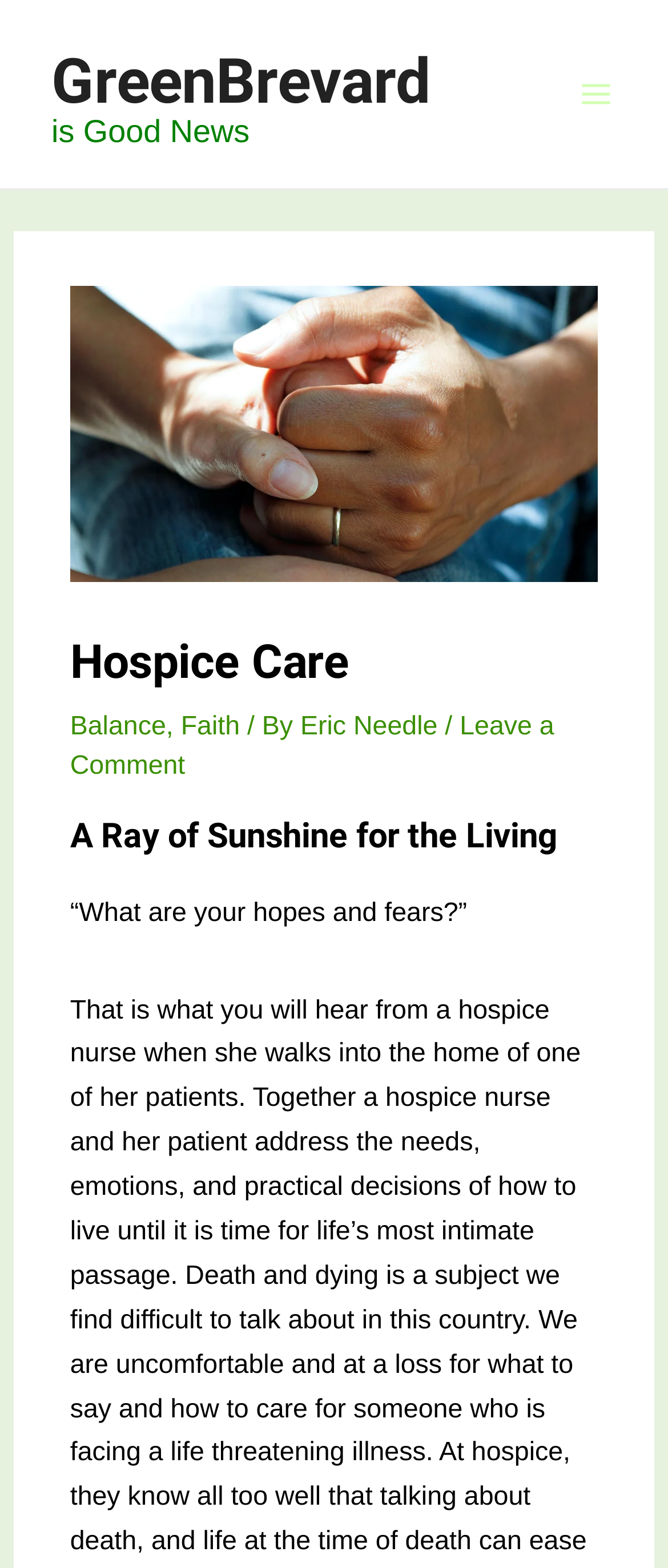Articulate a detailed summary of the webpage's content and design.

The webpage is about hospice care, with a focus on the importance of discussing death and life at the end of life. At the top left of the page, there is a link to "GreenBrevard" and a static text "is Good News" next to it. On the top right, there is a button labeled "Main Menu" with an image icon.

Below the top section, there is a large header area that spans almost the entire width of the page. Within this header, there is an image related to hospice counseling, a heading that reads "Hospice Care", and a series of links and text that describe the balance of faith and other aspects of hospice care. The links include "Balance", "Faith", and "Eric Needle", with commas and a "By" separator in between.

Further down, there is another heading that reads "A Ray of Sunshine for the Living". Below this heading, there is a quote in static text that says "“What are your hopes and fears?”". Overall, the page appears to be a blog post or article about the importance of hospice care and the conversations that come with it.